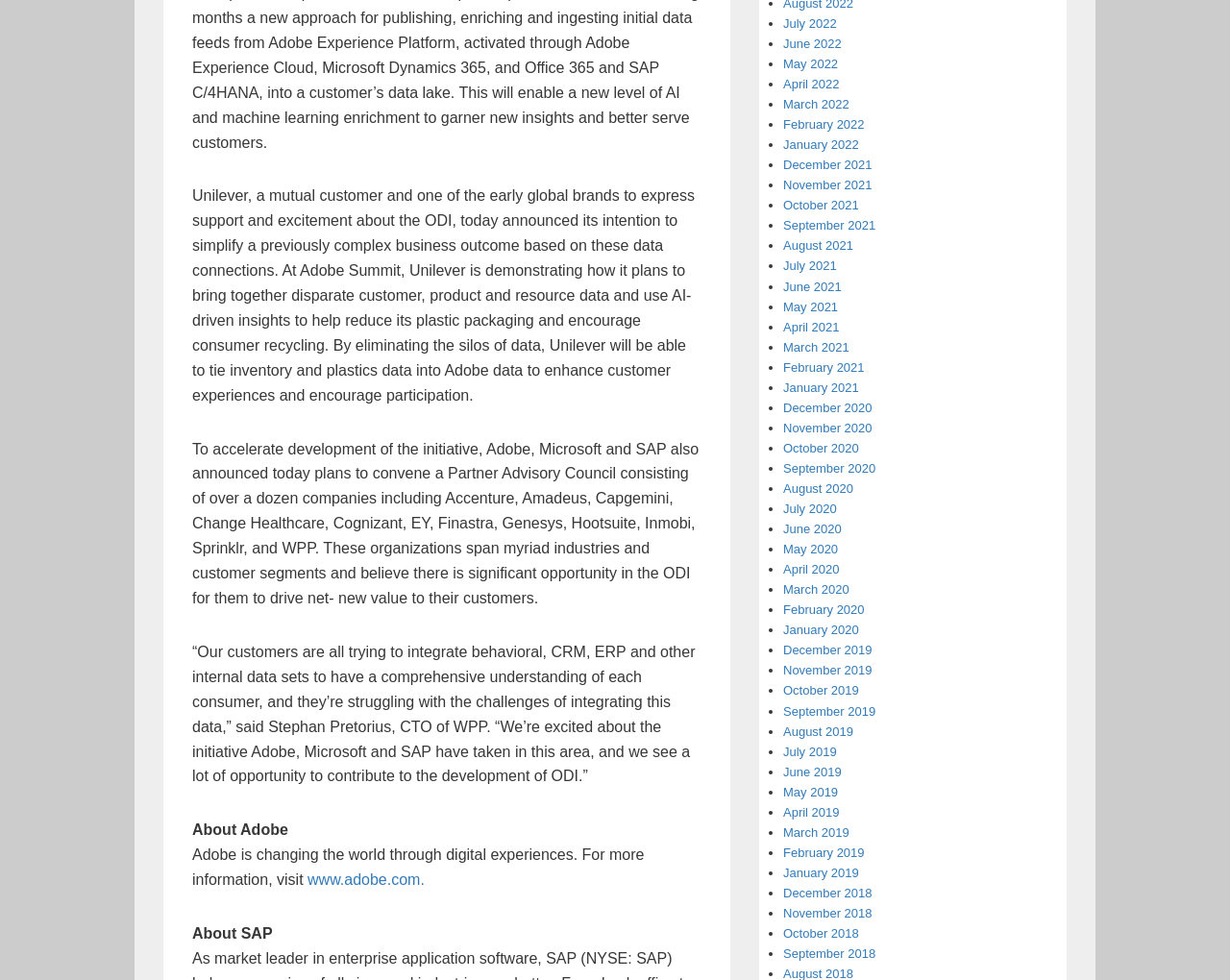Using the format (top-left x, top-left y, bottom-right x, bottom-right y), and given the element description, identify the bounding box coordinates within the screenshot: November 2018

[0.637, 0.924, 0.709, 0.939]